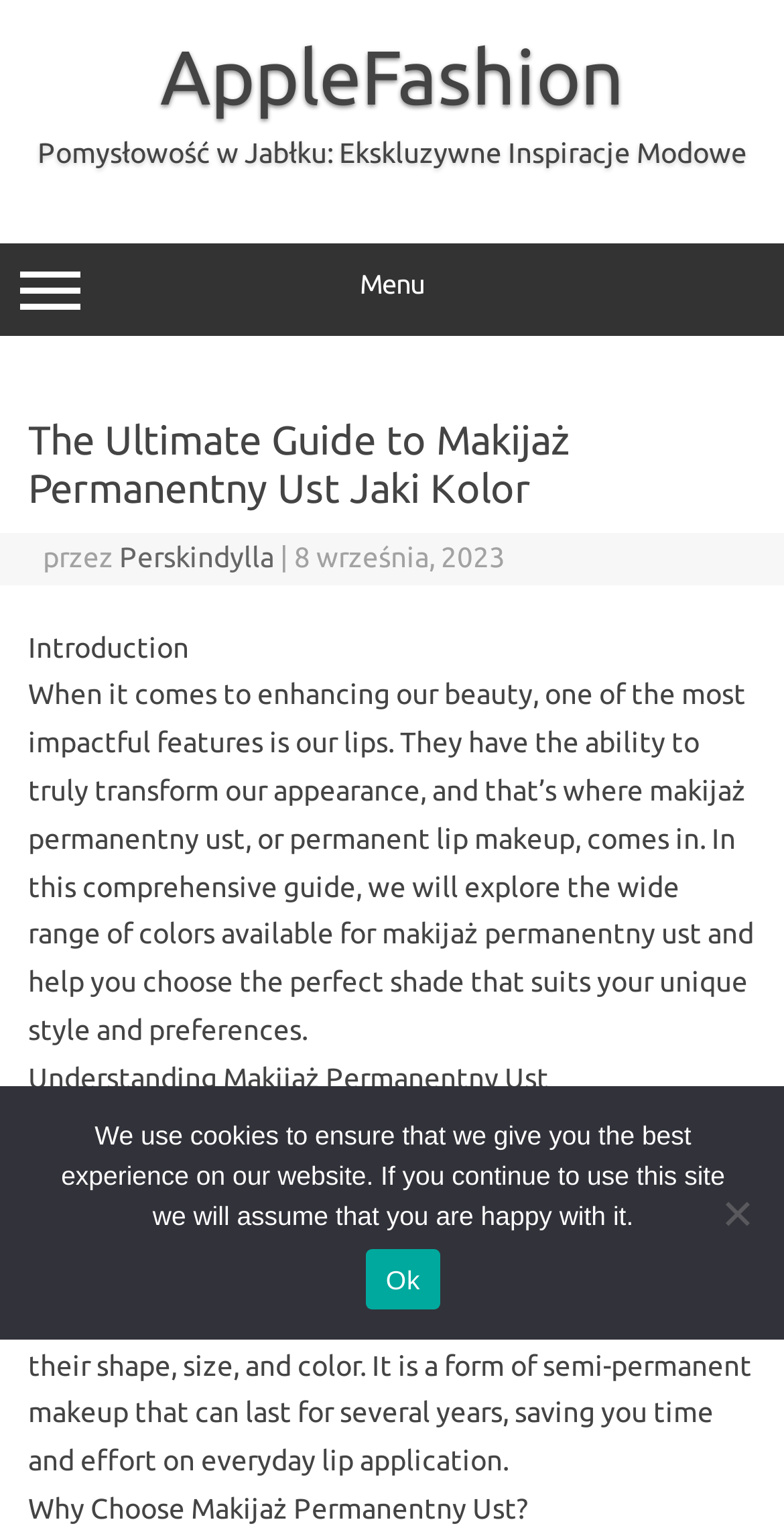Please provide a detailed answer to the question below based on the screenshot: 
What is the topic of the article?

The topic of the article can be determined by reading the introduction section, which mentions 'makijaż permanentny ust, or permanent lip makeup' as the main subject.